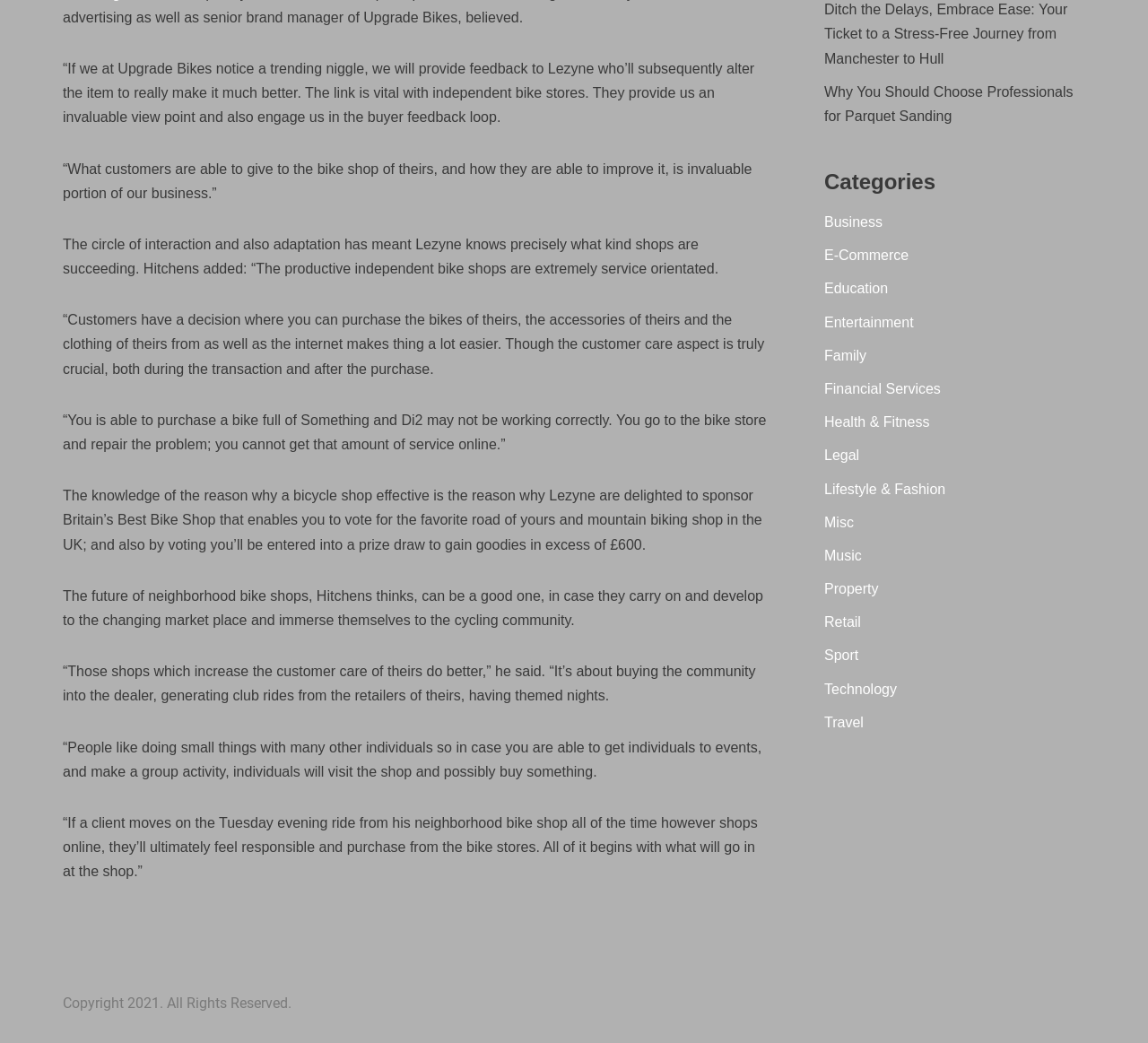Find the bounding box coordinates of the UI element according to this description: "Health & Fitness".

[0.718, 0.397, 0.81, 0.412]